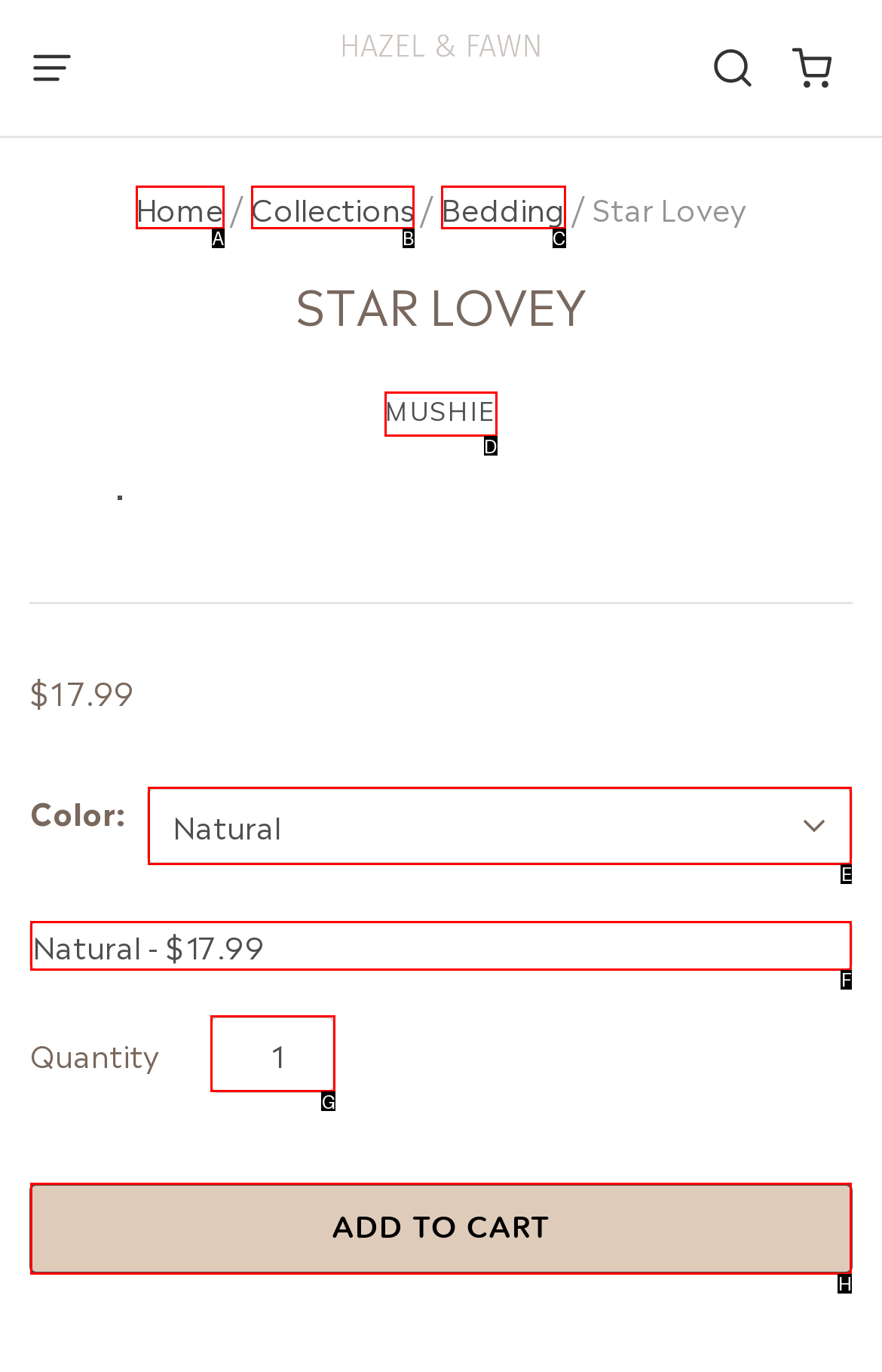Identify the letter of the UI element I need to click to carry out the following instruction: Change the quantity

G